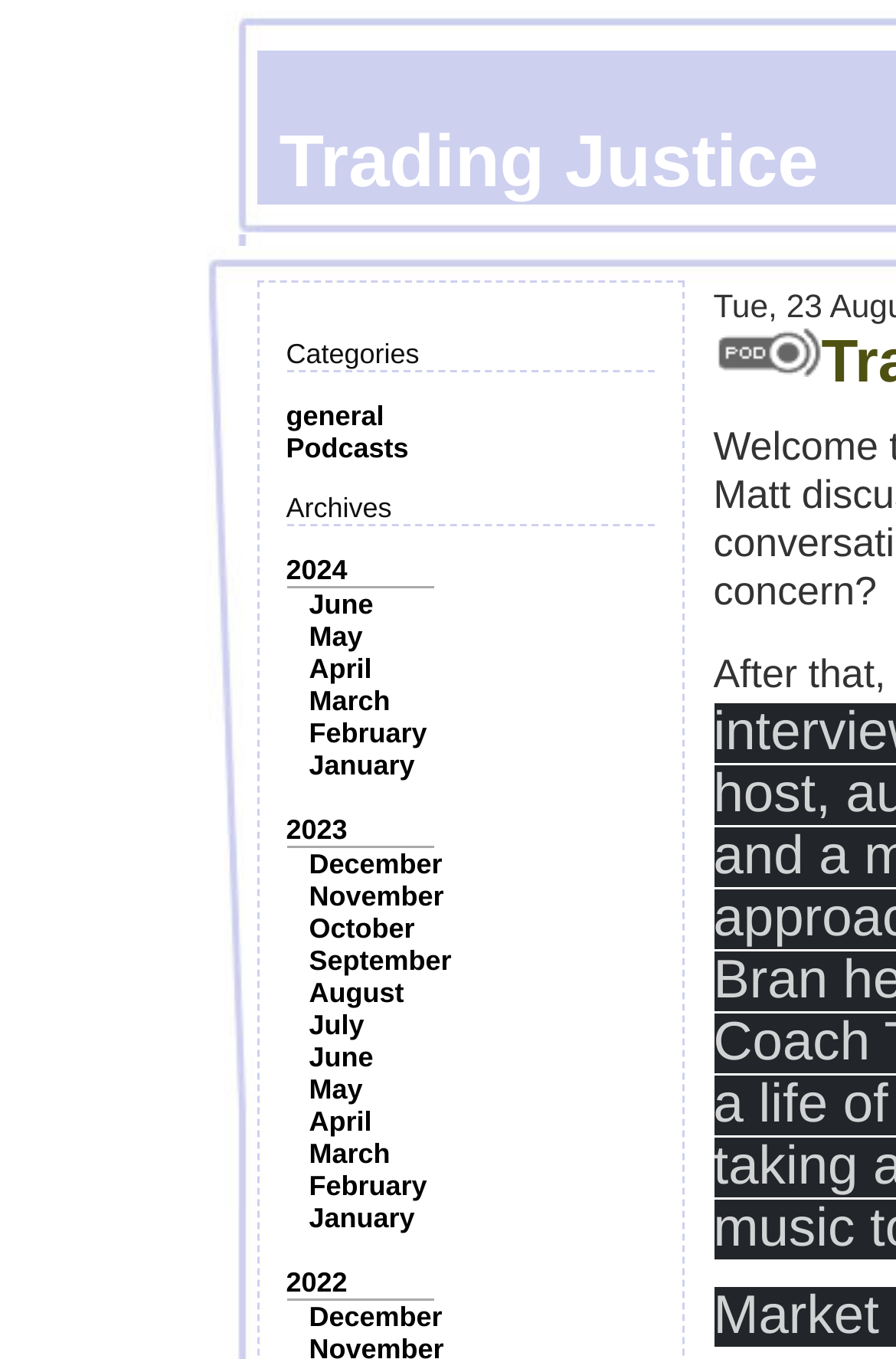Please locate the bounding box coordinates of the element's region that needs to be clicked to follow the instruction: "View job details". The bounding box coordinates should be provided as four float numbers between 0 and 1, i.e., [left, top, right, bottom].

None